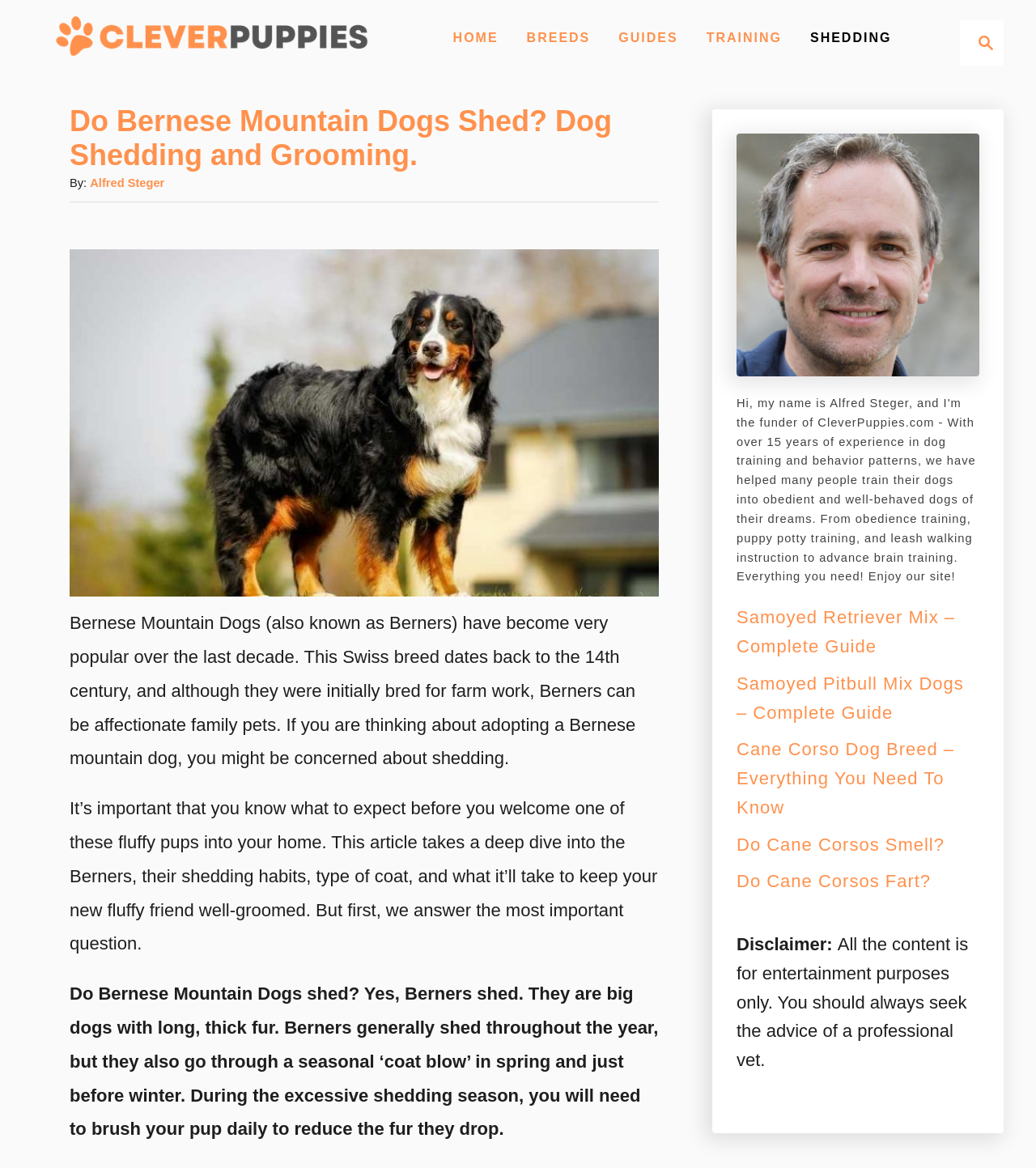Identify the bounding box coordinates for the UI element mentioned here: "Search Magnifying Glass". Provide the coordinates as four float values between 0 and 1, i.e., [left, top, right, bottom].

[0.927, 0.017, 0.969, 0.056]